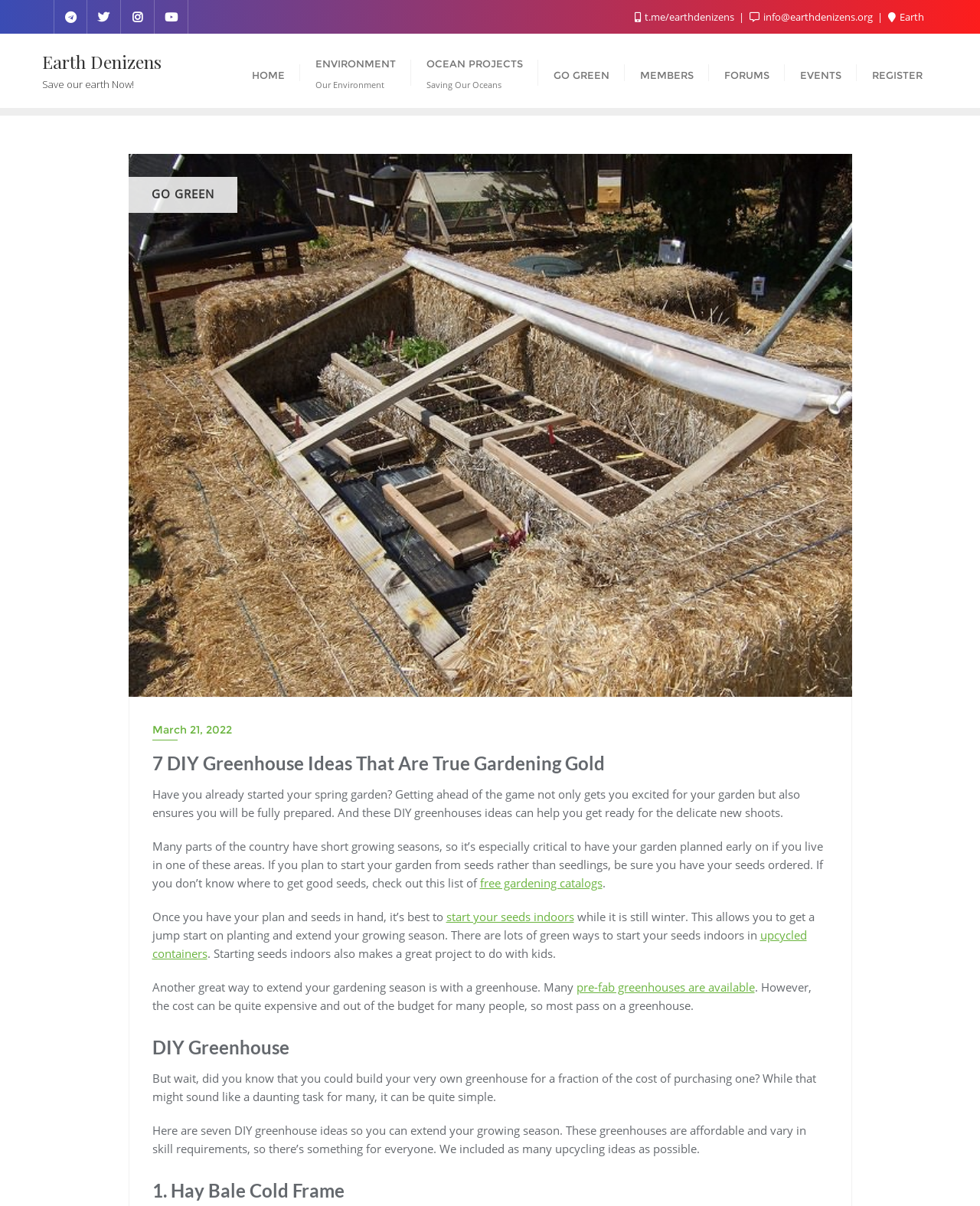Produce a meticulous description of the webpage.

The webpage is about Earth Denizens, an organization focused on environmental issues. At the top, there are several social media links, including Facebook, Twitter, and Instagram, represented by their respective icons. Next to these icons, there is a link to the organization's website, "t.me/earthdenizens", and their email address, "info@earthdenizens.org". 

Below these links, there is a prominent heading "Earth Denizens" with a link to the organization's main page. The main navigation menu is located below, with links to "HOME", "ENVIRONMENT", "OCEAN PROJECTS", "GO GREEN", "MEMBERS", "FORUMS", and "EVENTS". 

The main content of the webpage is an article titled "7 DIY Greenhouse Ideas That Are True Gardening Gold". The article is accompanied by a large image that takes up most of the width of the page. The article starts with a brief introduction, discussing the importance of planning ahead for spring gardens, especially in areas with short growing seasons. 

The article then provides several DIY greenhouse ideas, with links to related topics such as free gardening catalogs, starting seeds indoors, and upcycled containers. The text is divided into several paragraphs, with headings and links scattered throughout. The article concludes with a section titled "DIY Greenhouse", which introduces the seven DIY greenhouse ideas that are the main focus of the article.